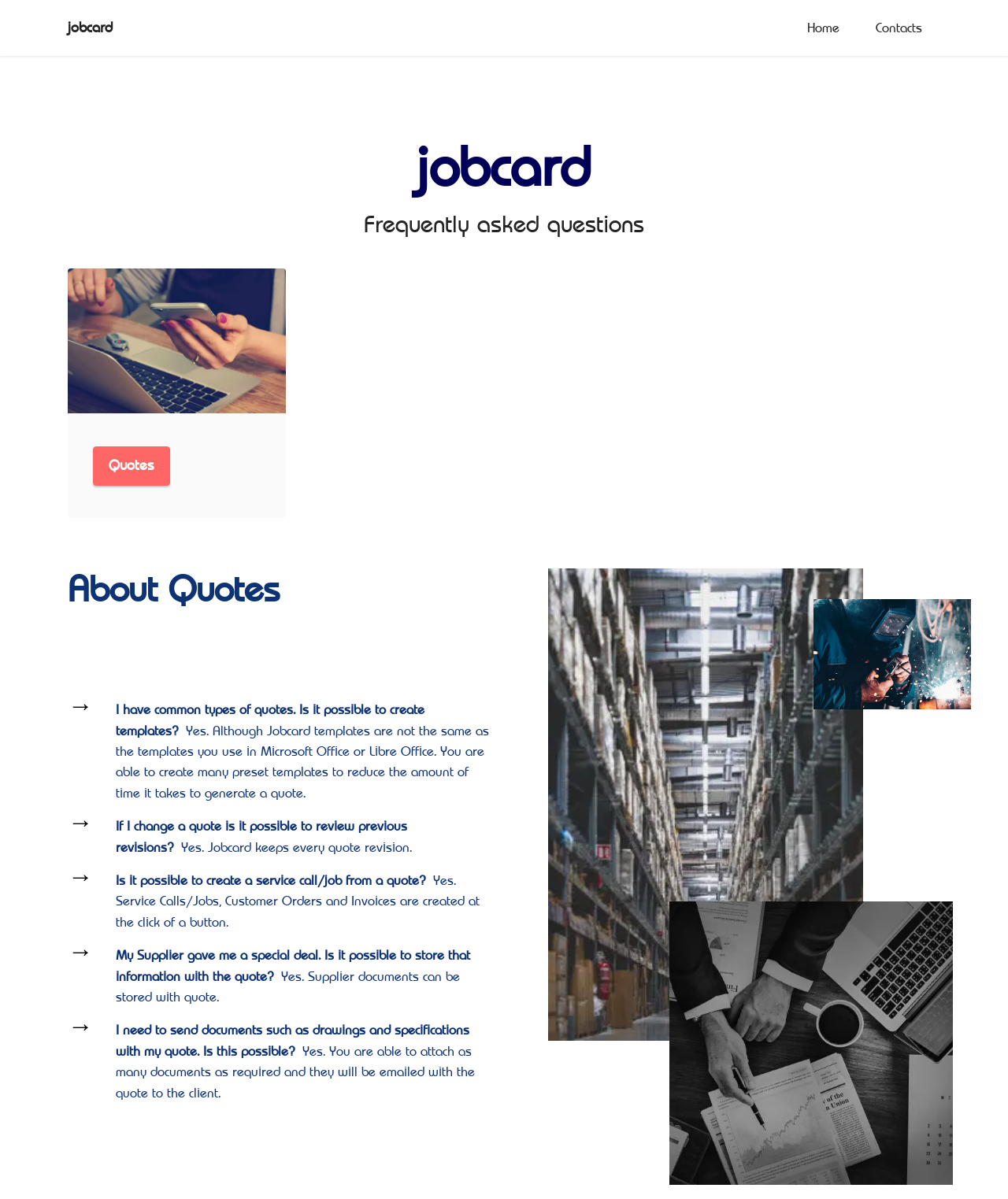Answer the question using only a single word or phrase: 
Is it possible to review previous revisions of a quote in Jobcard?

Yes